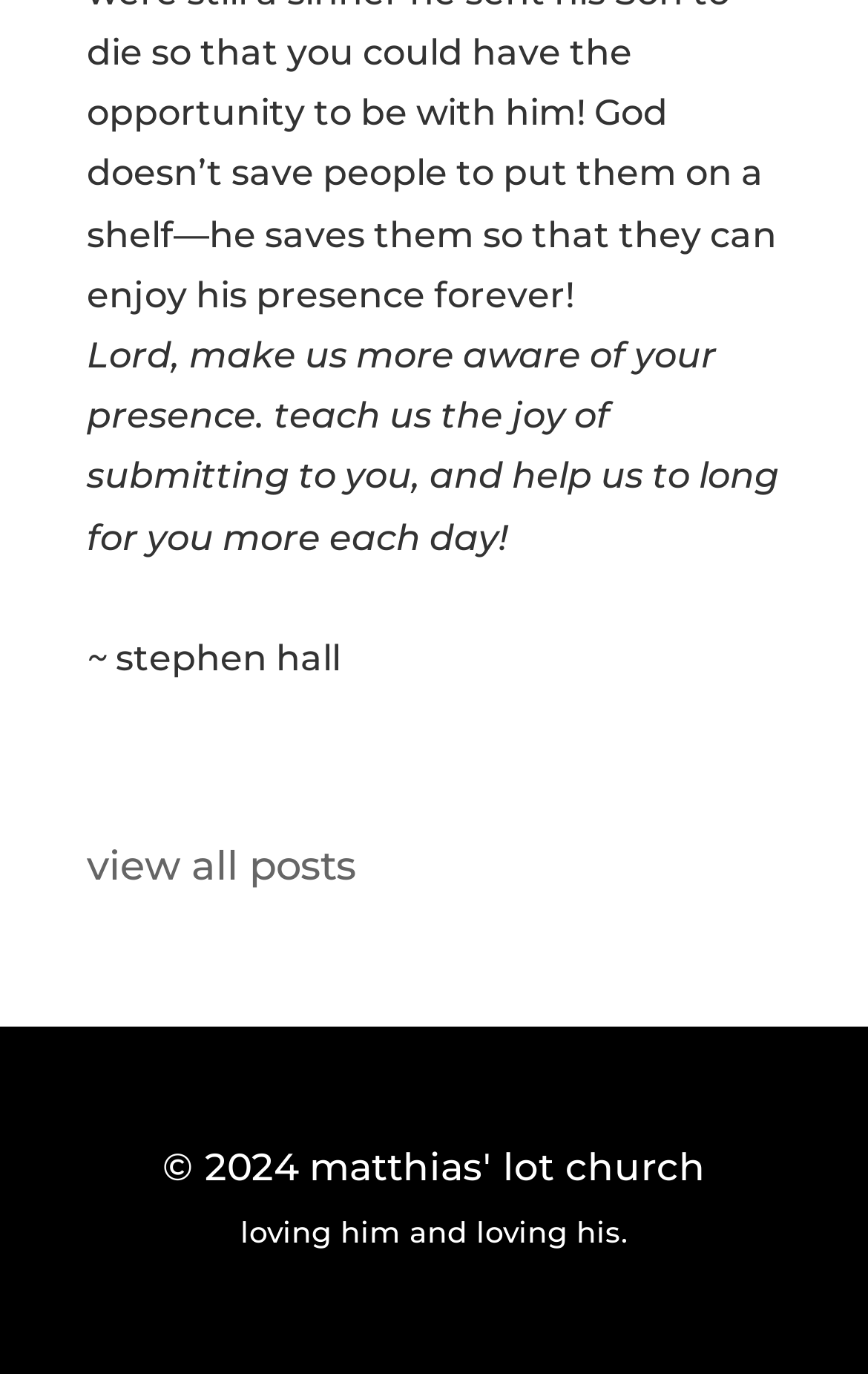What is the year of copyright?
Using the visual information, respond with a single word or phrase.

2024